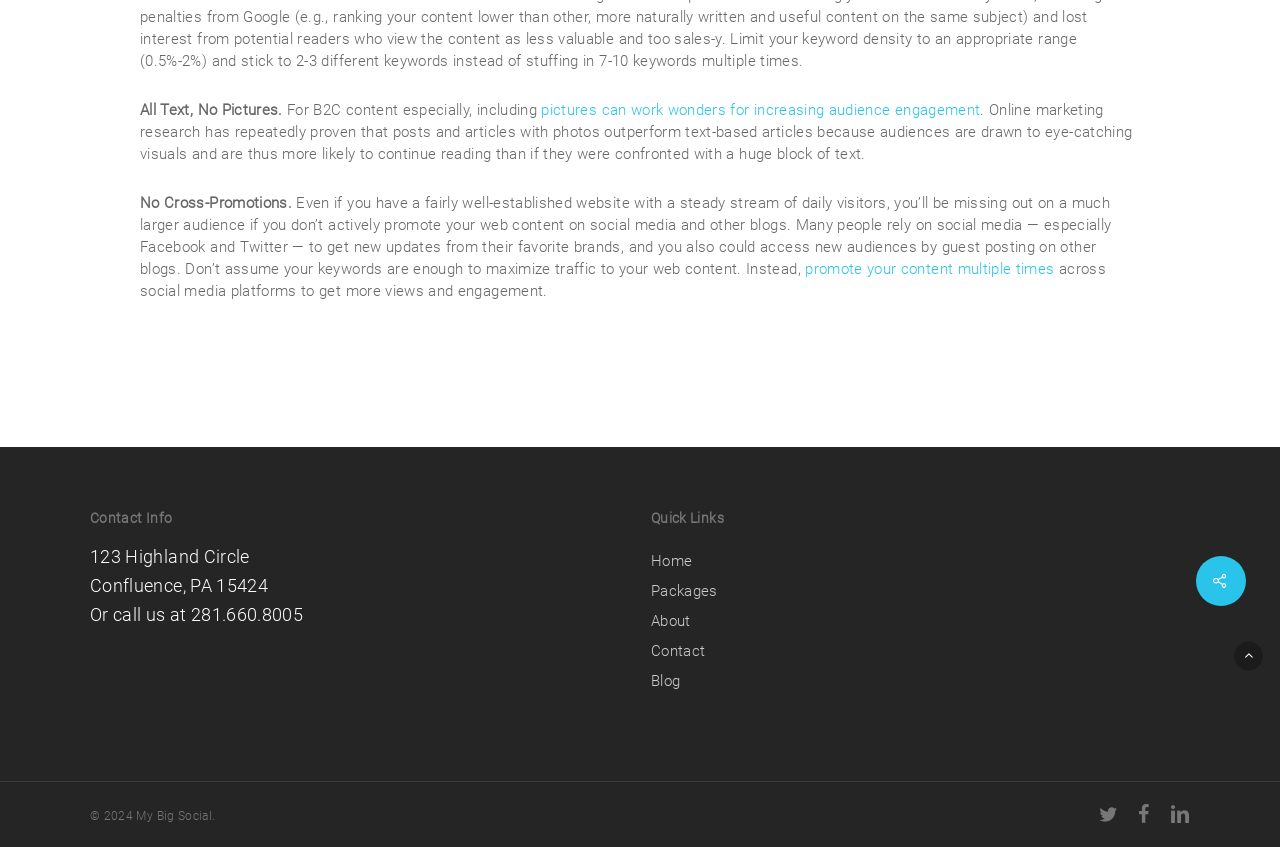Calculate the bounding box coordinates of the UI element given the description: "promote your content multiple times".

[0.629, 0.307, 0.824, 0.328]